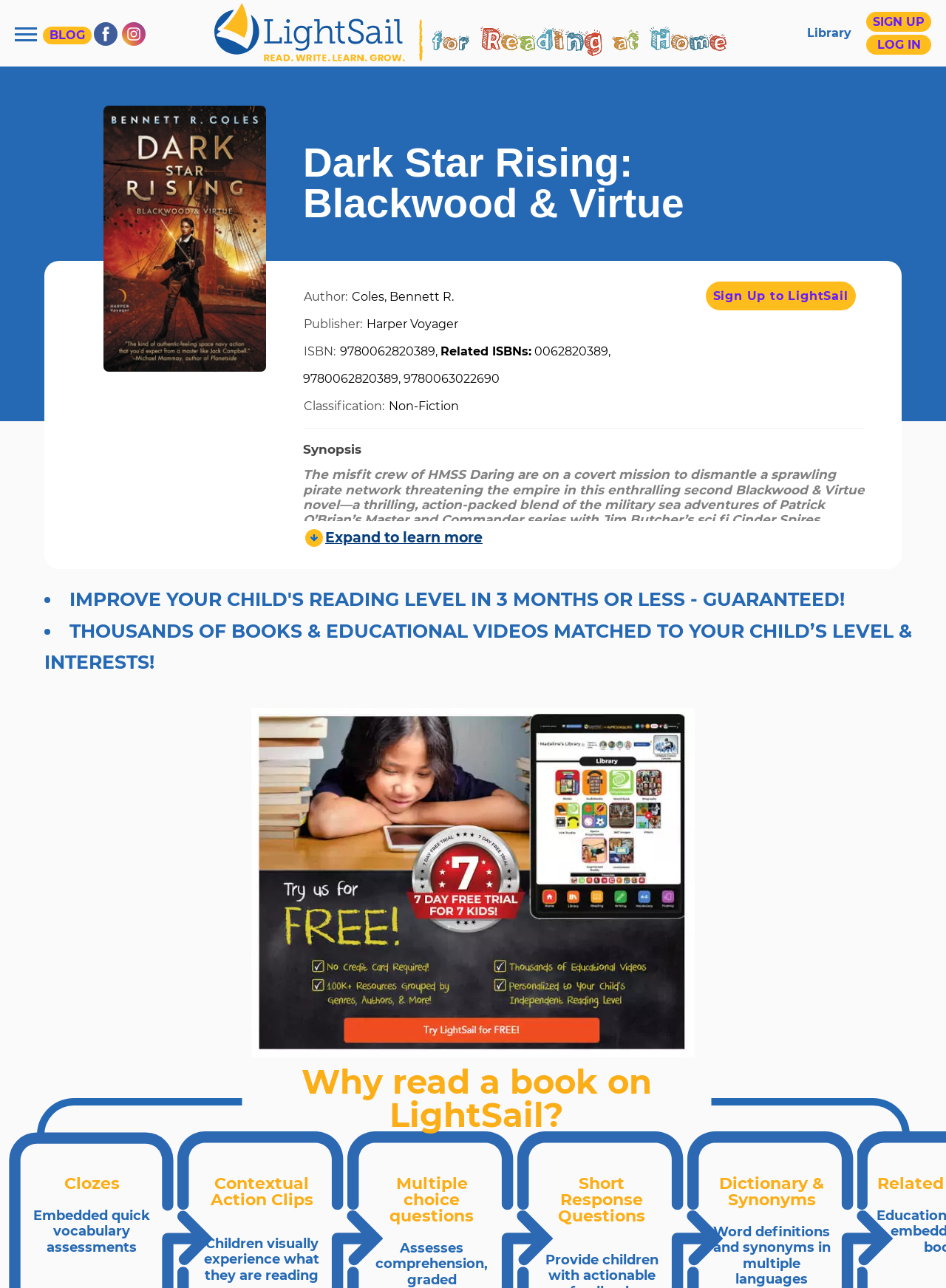What is the author of the book?
Answer the question in as much detail as possible.

I found the author of the book by looking at the table element that contains the book's details, specifically the row that has the label 'Author:' and the corresponding value 'Coles, Bennett R.'.